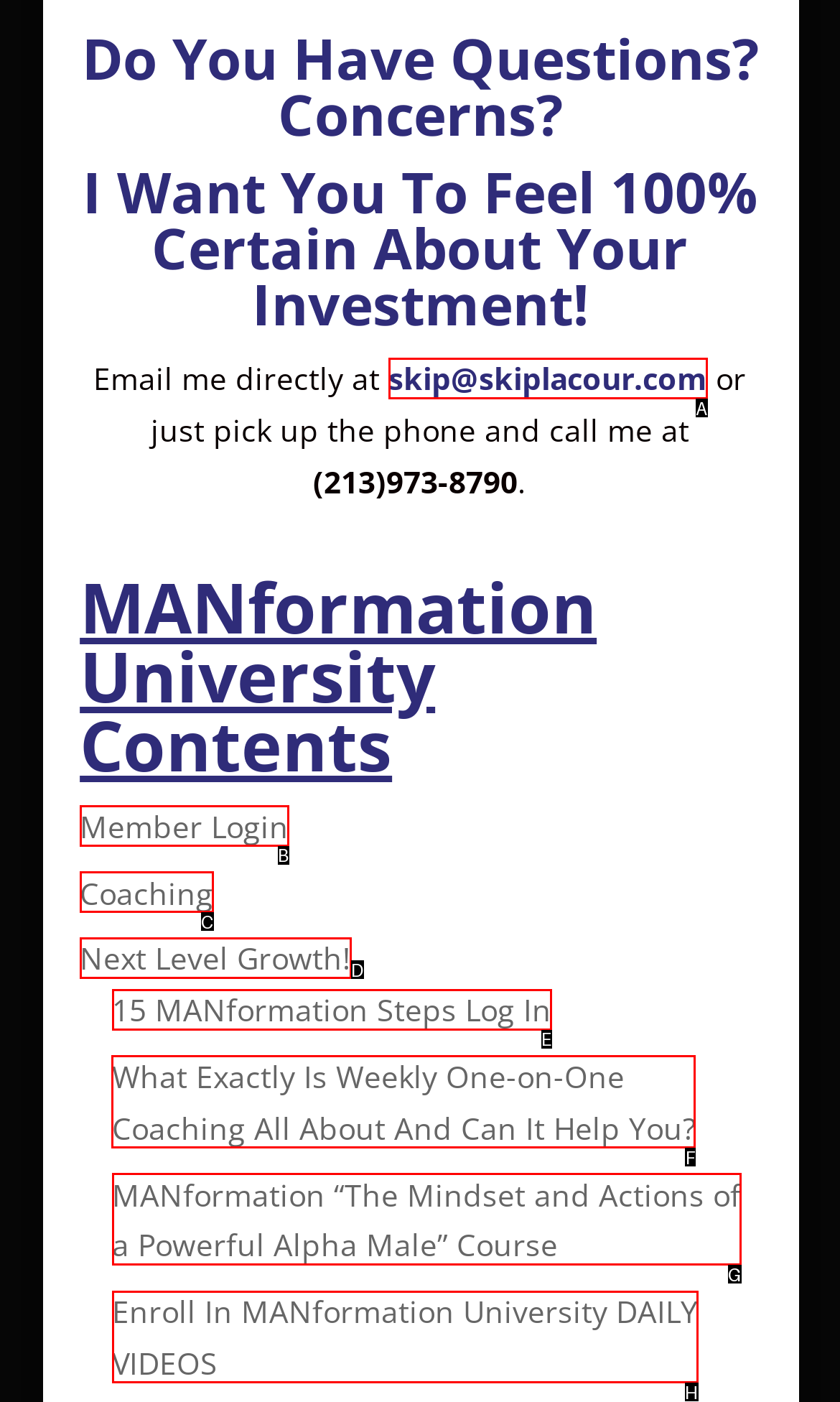Select the correct HTML element to complete the following task: Learn about weekly one-on-one coaching
Provide the letter of the choice directly from the given options.

F